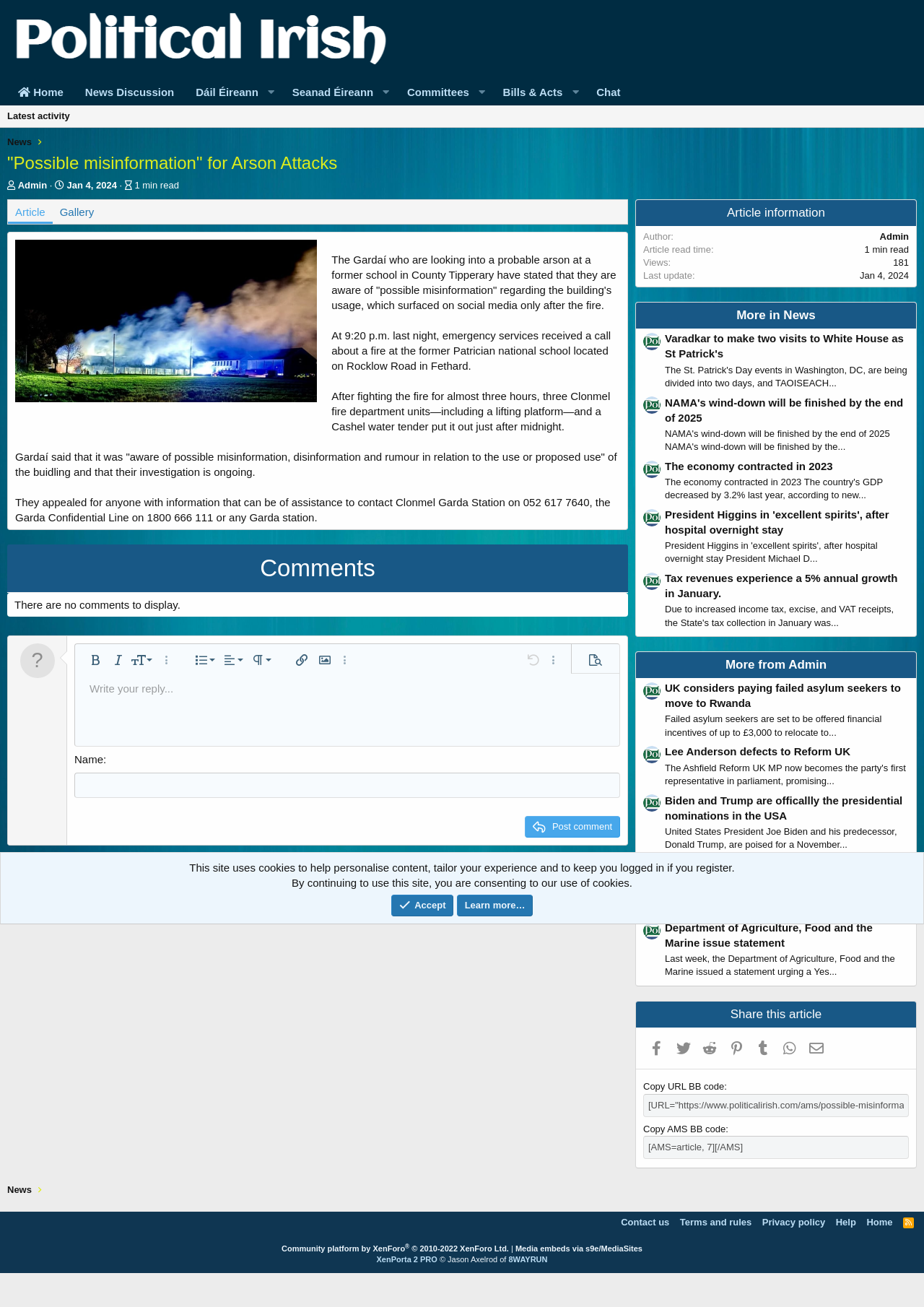Please find the bounding box coordinates of the element that must be clicked to perform the given instruction: "View the 'ART & INSTALLATIONS' page". The coordinates should be four float numbers from 0 to 1, i.e., [left, top, right, bottom].

None